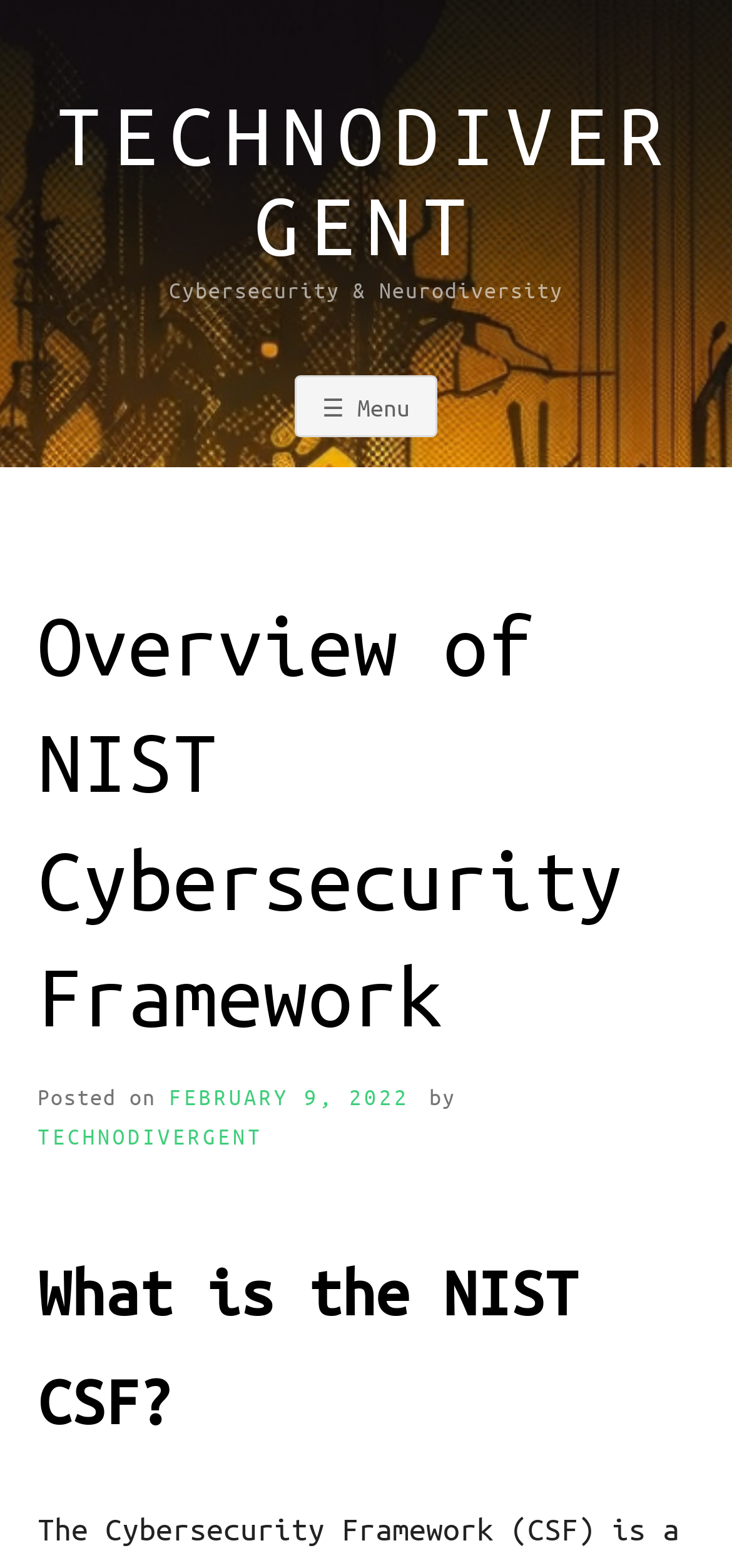What is the name of the website?
Utilize the image to construct a detailed and well-explained answer.

The name of the website can be found in the top-left corner of the webpage, where it says 'TECHNODIVERGENT' in a link format.